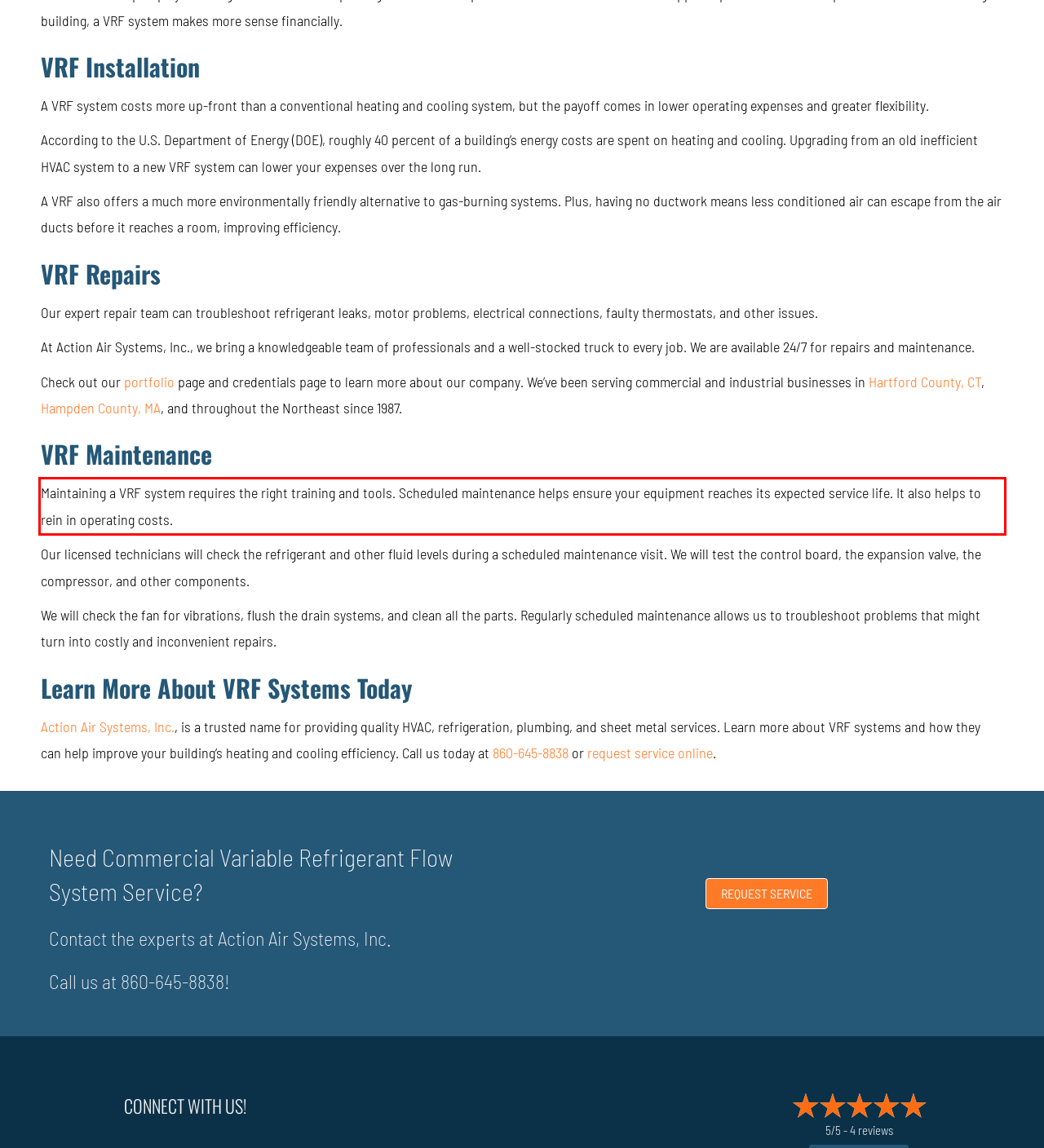Please examine the screenshot of the webpage and read the text present within the red rectangle bounding box.

Maintaining a VRF system requires the right training and tools. Scheduled maintenance helps ensure your equipment reaches its expected service life. It also helps to rein in operating costs.